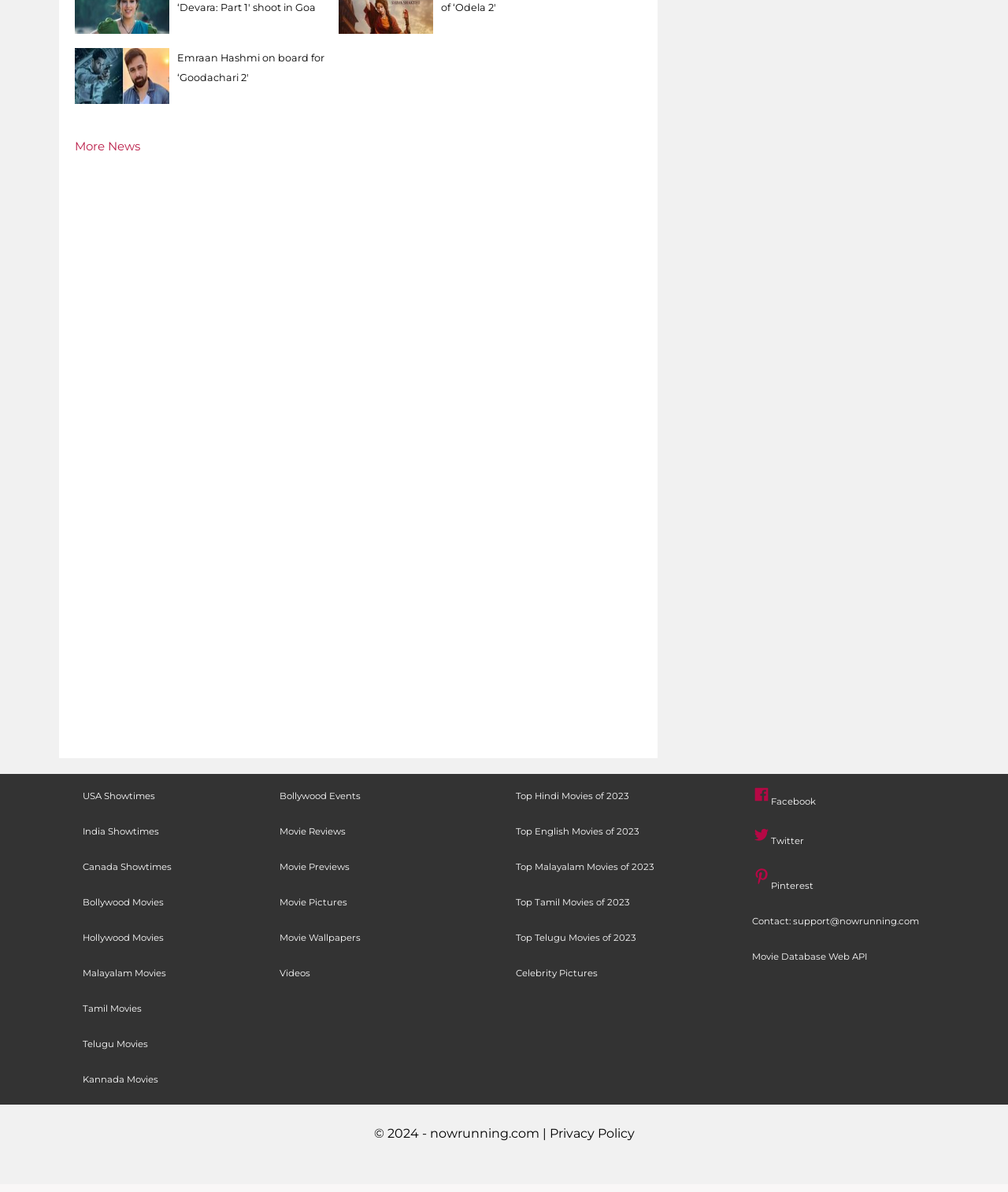Please provide a short answer using a single word or phrase for the question:
What is the title of the first news article?

Janhvi Kapoor wraps up ‘Devara: Part 1 shoot in Goa